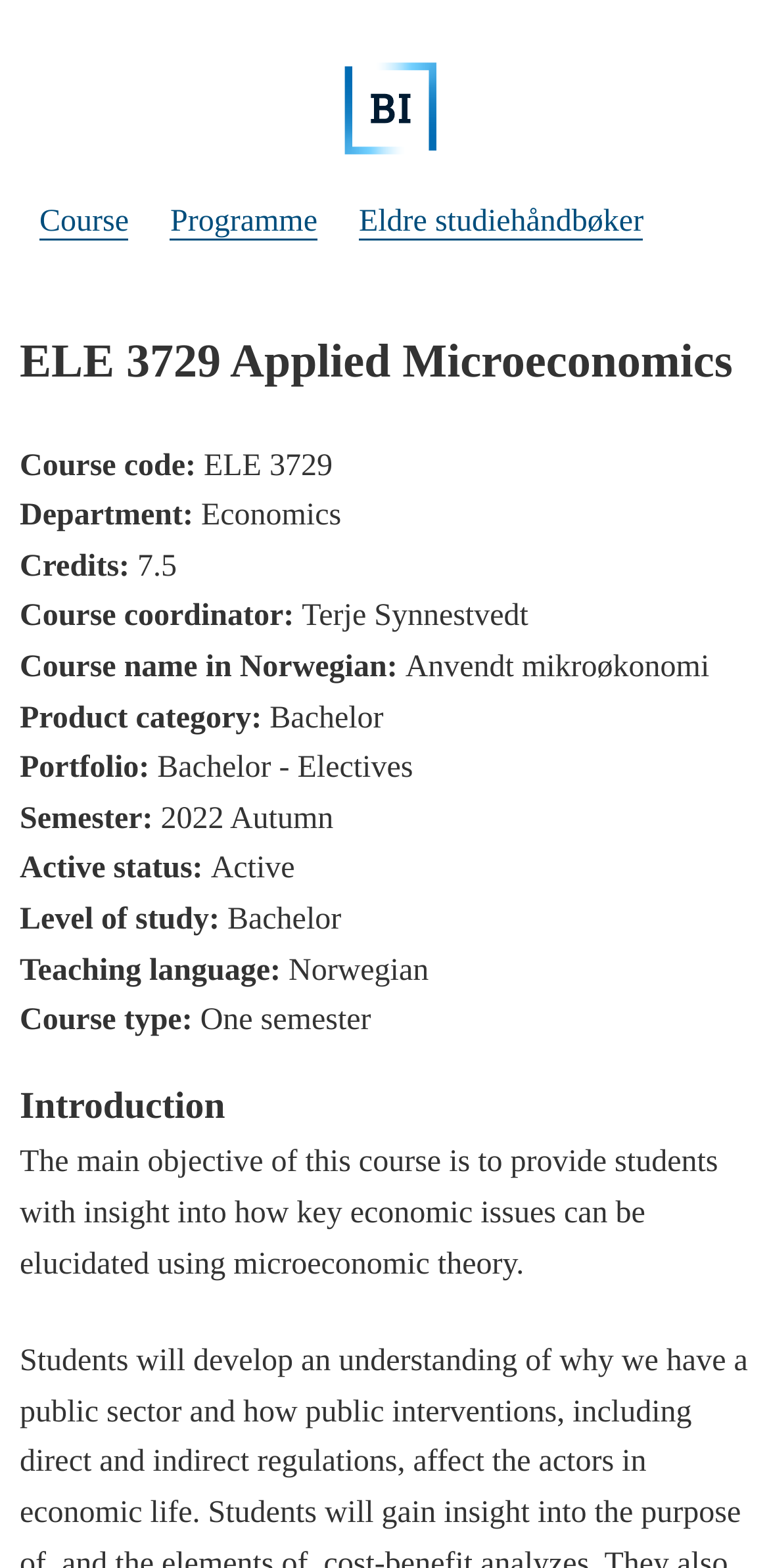Locate and provide the bounding box coordinates for the HTML element that matches this description: "site form".

None